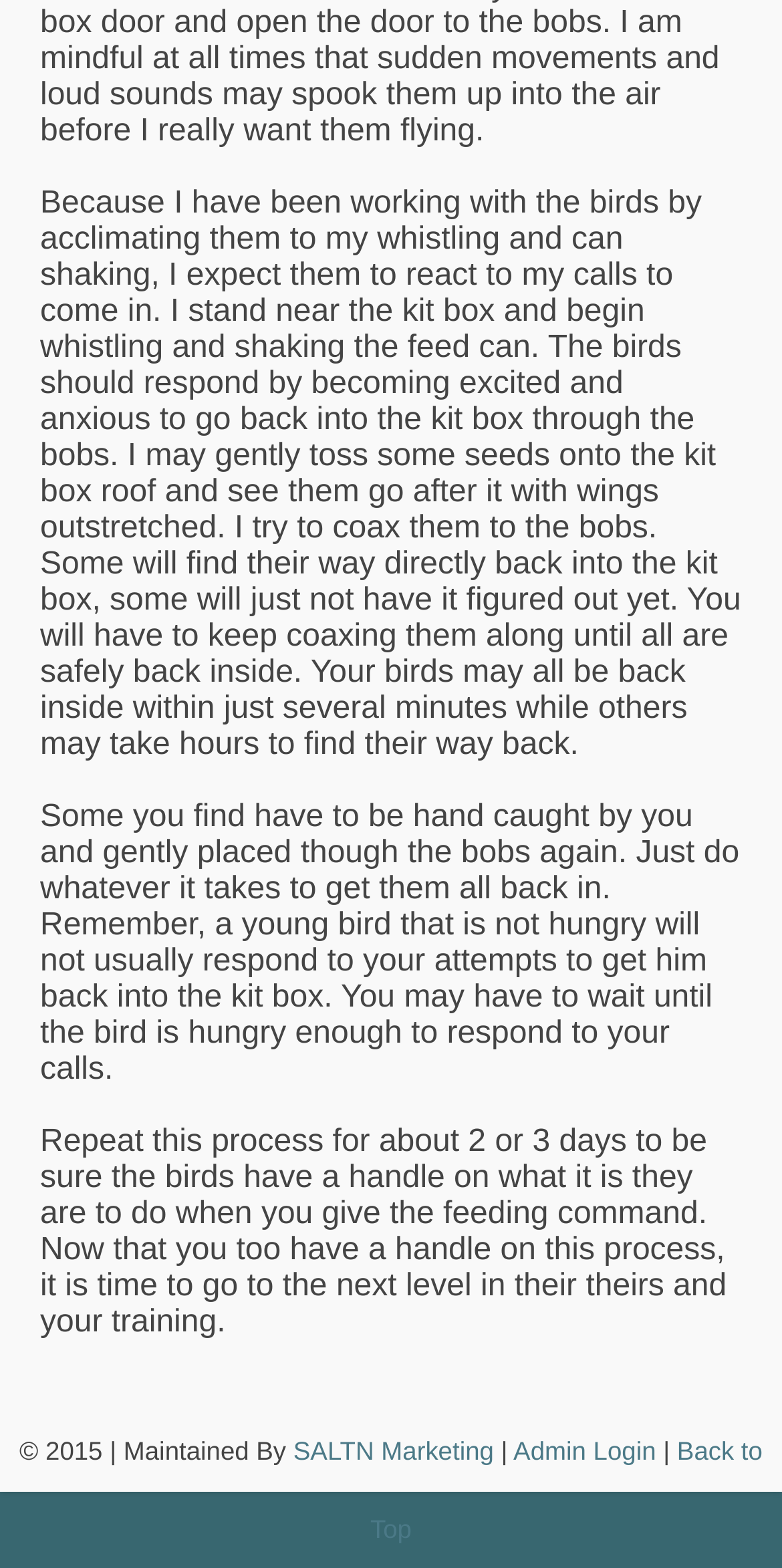Based on the image, provide a detailed response to the question:
What happens if a bird is not hungry?

According to the text, a young bird that is not hungry will not usually respond to the author's attempts to get it back into the kit box, so the author may have to wait until the bird is hungry enough to respond.